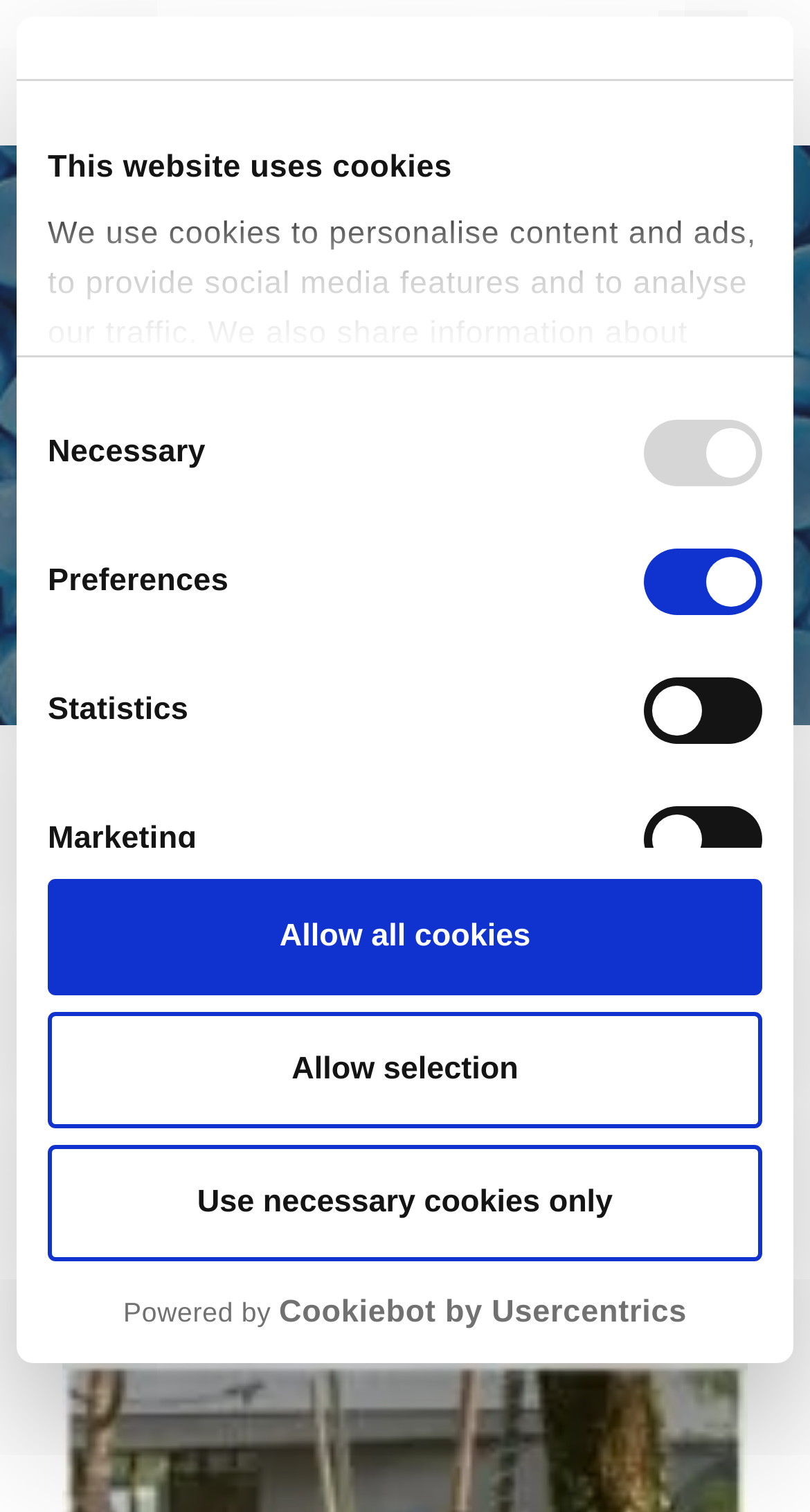Generate a thorough explanation of the webpage's elements.

The webpage is dedicated to the production of Heavy Duty Bags and appears to be an event page for an open house event held by Luigi Bandera in Italy. 

At the top of the page, there is a banner with a logo and a navigation menu that can be toggled by a button on the right side. Below the banner, there is a heading that announces the open house event, followed by a breadcrumbs navigation section that shows the current page's position in the website's hierarchy.

The main content of the page is divided into two sections. On the left side, there is a section that describes the event, mentioning quality, innovation, and tailor-made solutions. On the right side, there is a section with a link to the news section and a timestamp indicating when the news was published.

At the very top of the page, there is a modal dialog that informs users about the website's use of cookies. This dialog contains a tab panel with a consent selection section, where users can choose which types of cookies they want to allow. There are four checkboxes for necessary, preferences, statistics, and marketing cookies, and three buttons to control the cookie settings. 

In the bottom left corner of the page, there is a link to the website's settings and a logo that opens in a new window, accompanied by a text that says "Powered by Cookiebot by Usercentrics".